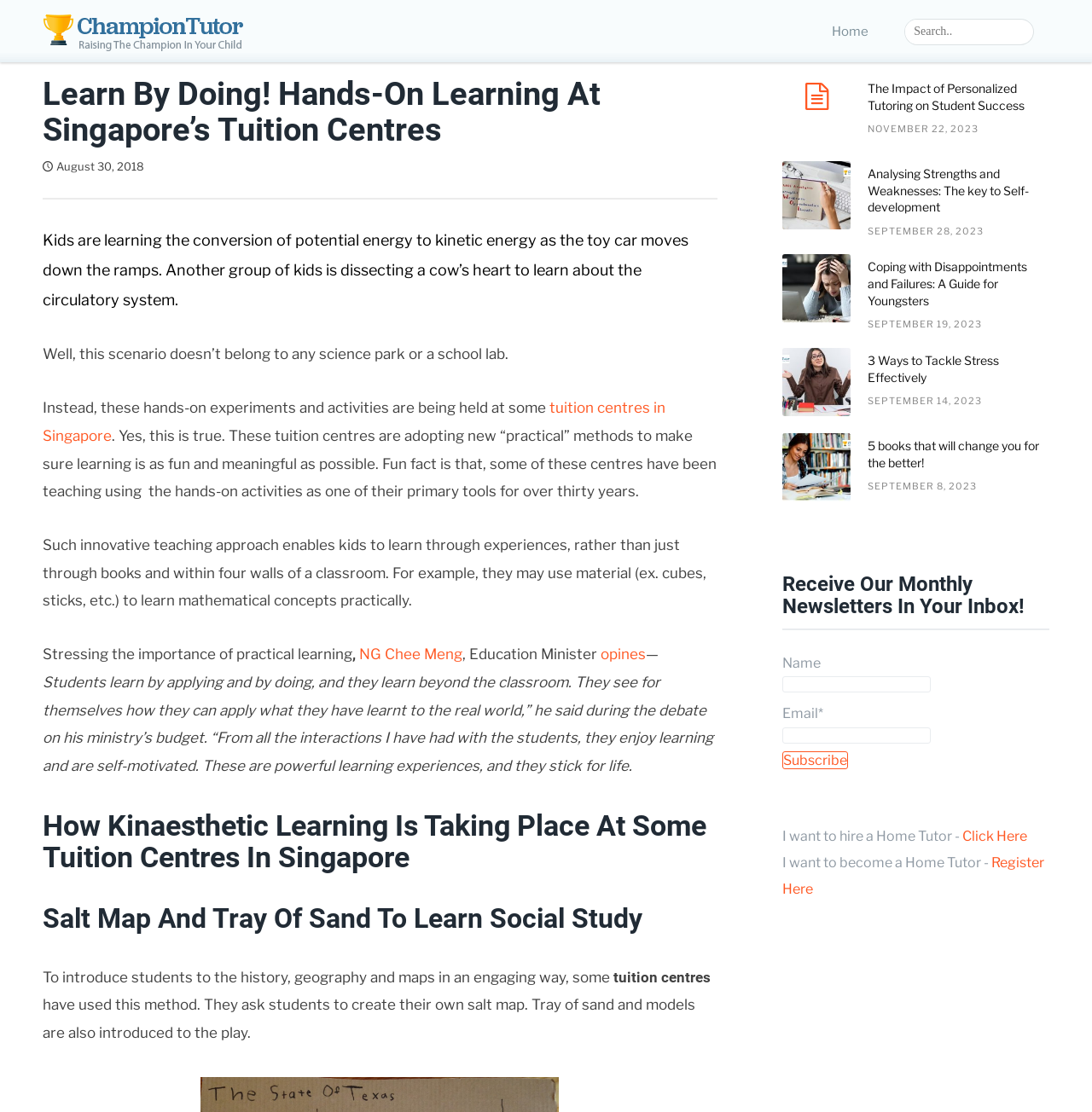What can be done with the search box at the top of the webpage?
From the screenshot, supply a one-word or short-phrase answer.

Search for content